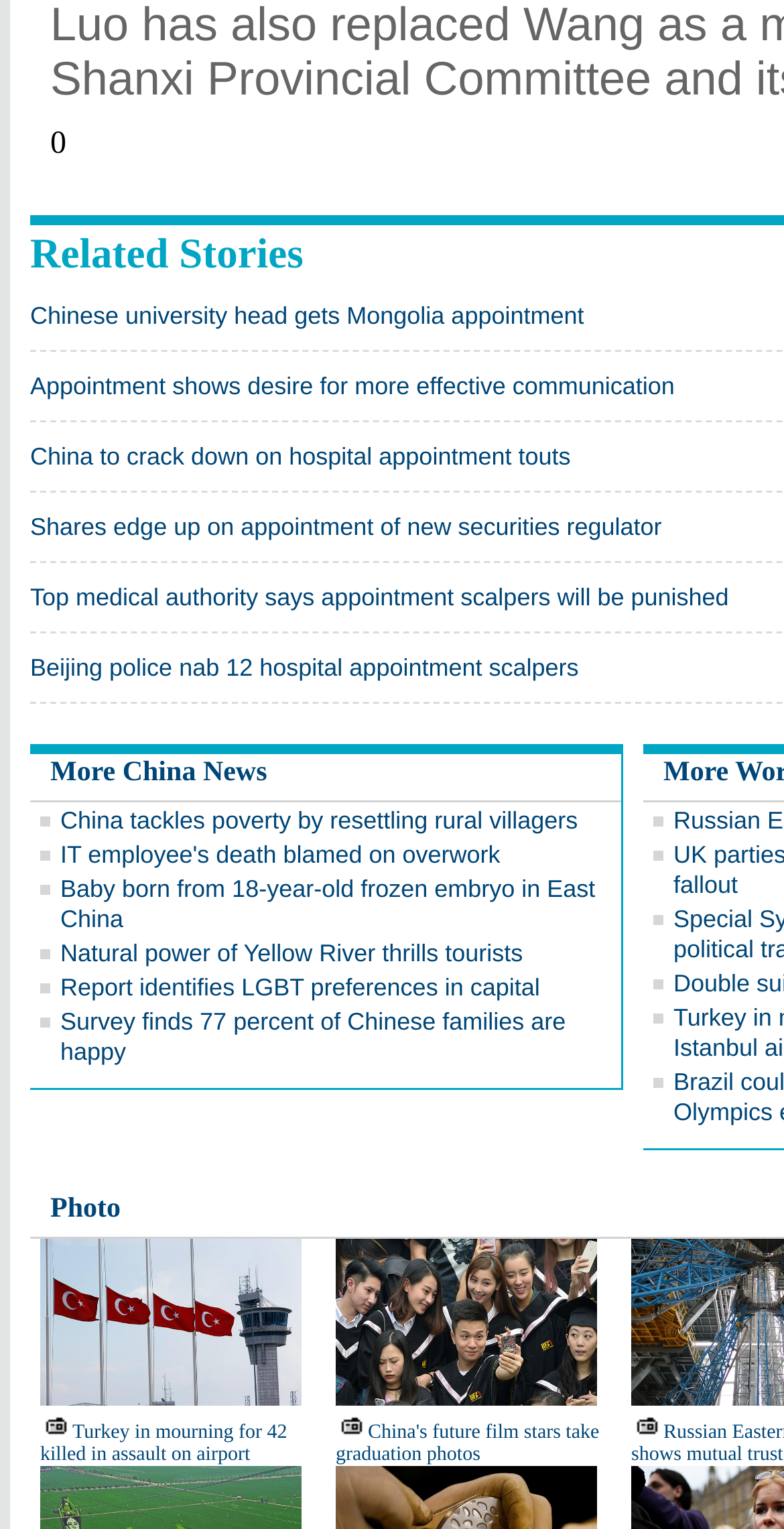What is the purpose of the 'Related Stories' link?
Please answer the question with as much detail as possible using the screenshot.

The 'Related Stories' link is likely used to navigate to a page that shows stories related to the current news article, allowing users to explore more content on a similar topic.